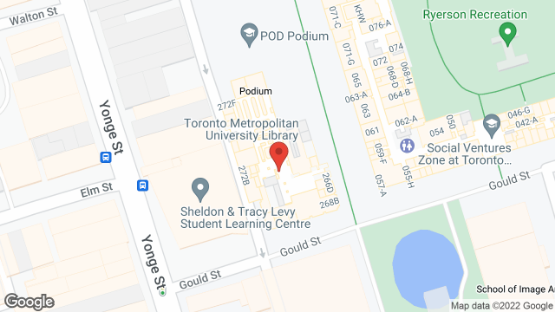Provide your answer in a single word or phrase: 
What is the name of the student learning centre nearby?

Sheldon & Tracy Levy